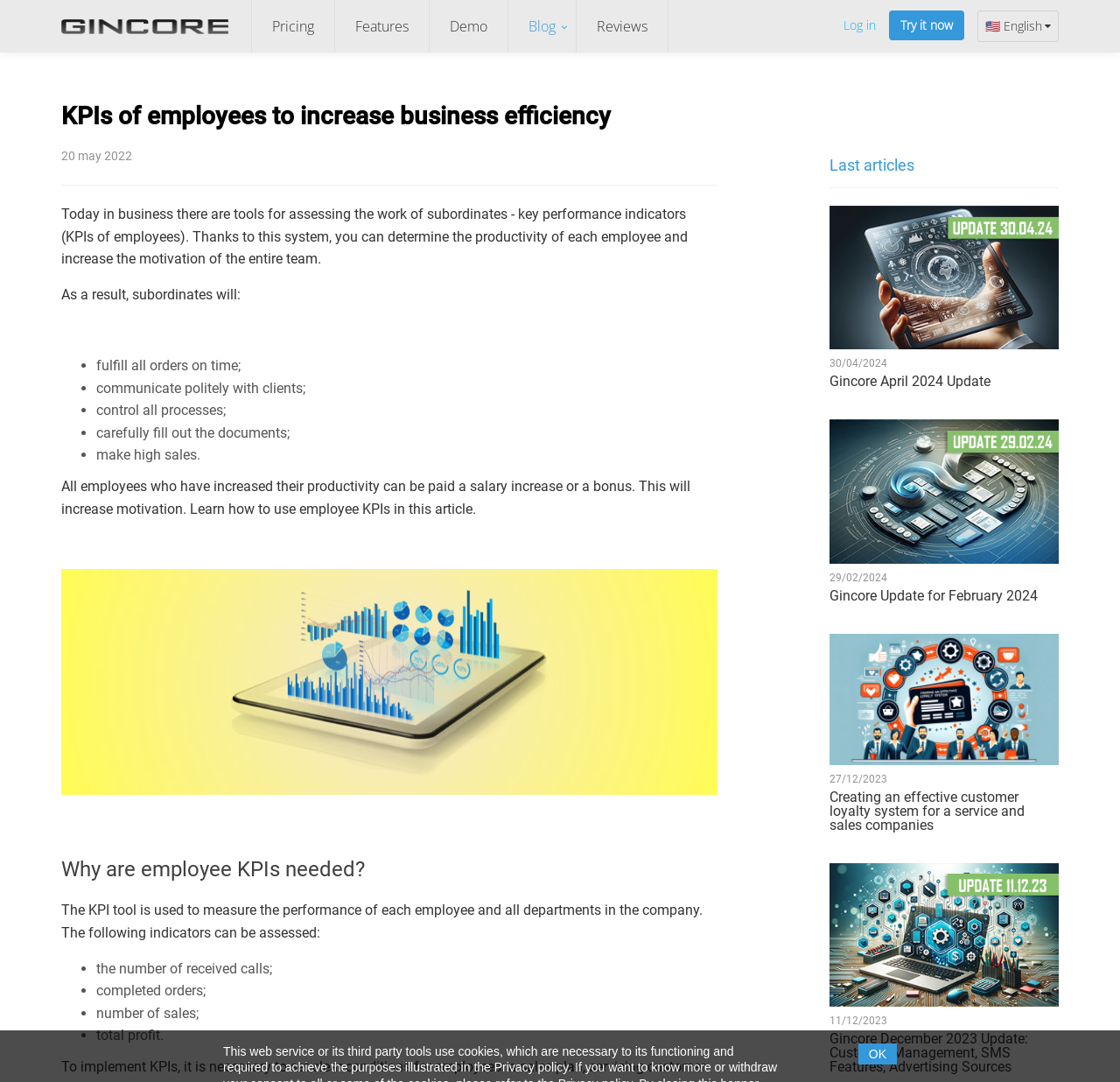Give a detailed account of the webpage.

The webpage is about KPIs (Key Performance Indicators) of employees to increase business efficiency, specifically highlighting the benefits of using Gincore, a tool for assessing employee performance. 

At the top of the page, there are several links, including "Log in", "Try it now", and "Gincore", which is accompanied by the Gincore logo. Below these links, there is a horizontal navigation menu with links to "Pricing", "Features", "Demo", "Blog", and "Reviews". 

The main content of the page is divided into two sections. The first section has a heading "KPIs of employees to increase business efficiency" and discusses the importance of using KPIs to measure employee productivity. There is a paragraph of text explaining how KPIs can help increase motivation and productivity, followed by a list of benefits, including fulfilling orders on time, communicating politely with clients, and making high sales. 

The second section has a heading "Why are employee KPIs needed?" and explains the purpose of using KPIs to measure employee performance. There is a list of indicators that can be assessed, including the number of received calls, completed orders, and total profit. 

On the right side of the page, there is a section titled "Last articles" with a list of recent articles, each with a date, title, and a brief summary. There are also several images accompanying each article. 

At the bottom of the page, there is a button labeled "OK".